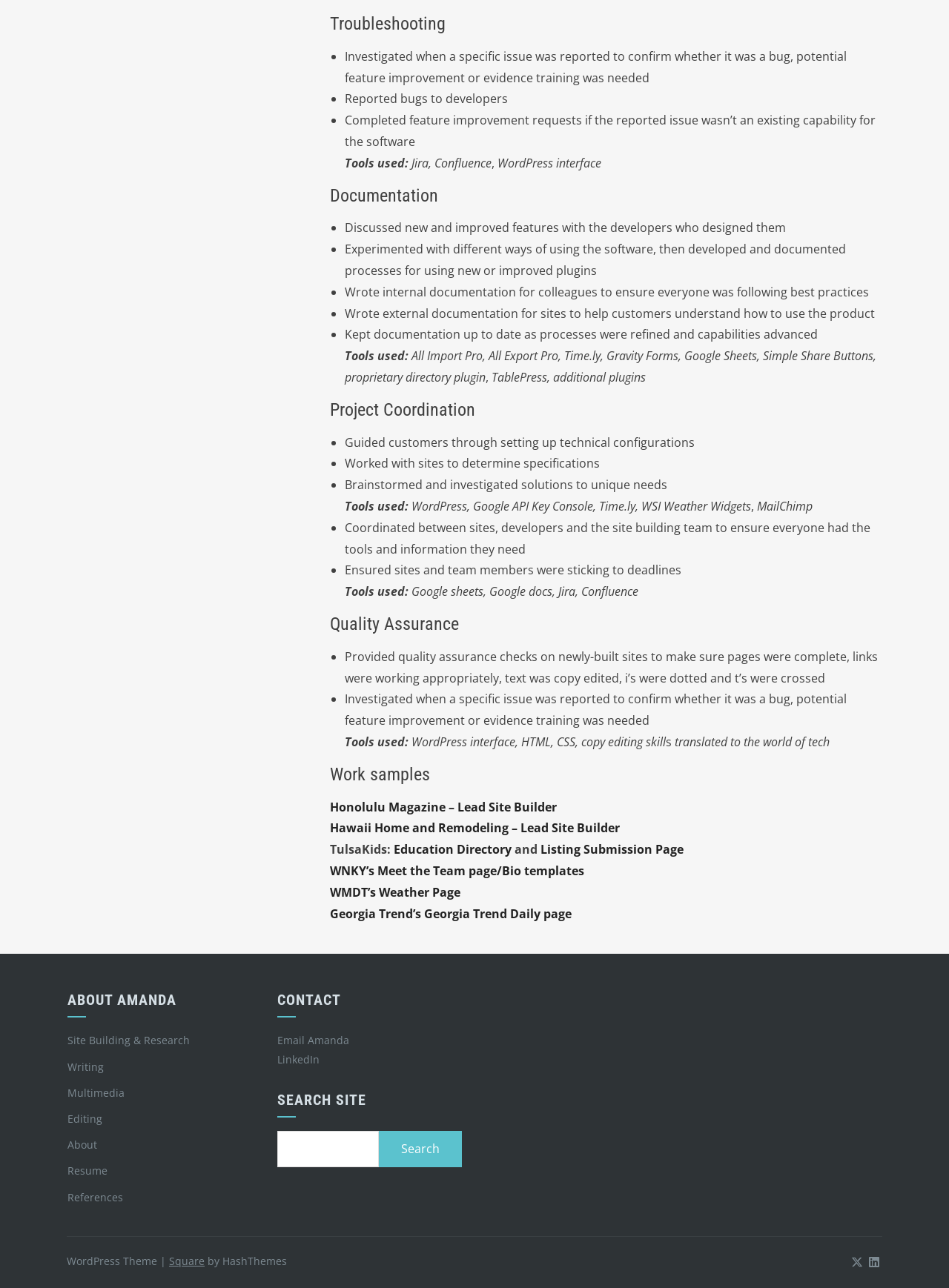Using details from the image, please answer the following question comprehensively:
What is the purpose of the 'Quality Assurance' section?

The 'Quality Assurance' section on the webpage indicates that the person was responsible for ensuring that pages were complete, links were working appropriately, and text was copy edited, which suggests that the purpose of this section was to guarantee the quality of the sites built.